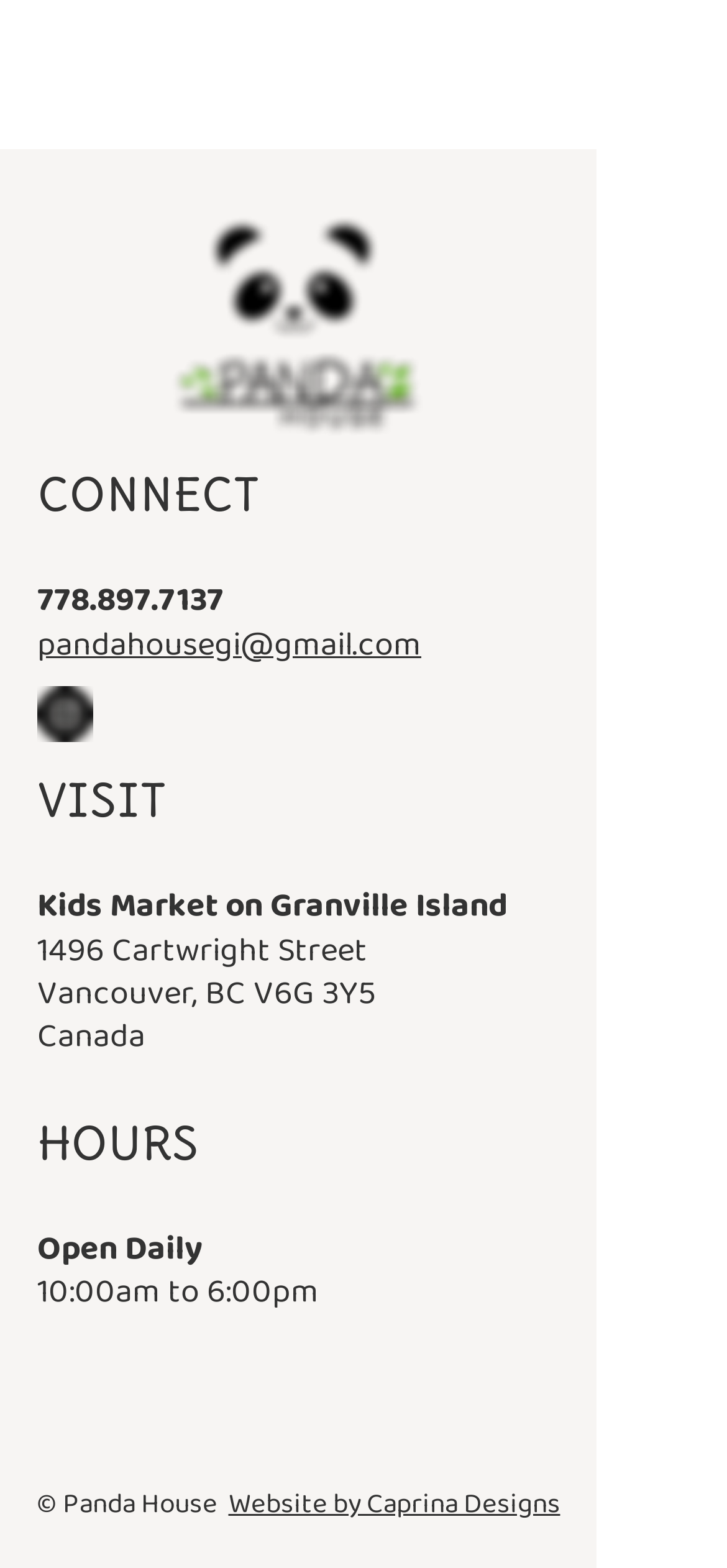What is the phone number of Panda House?
Give a thorough and detailed response to the question.

The phone number of Panda House can be found in the 'CONNECT' section, where it is listed as a link with the text '778.897.7137'.